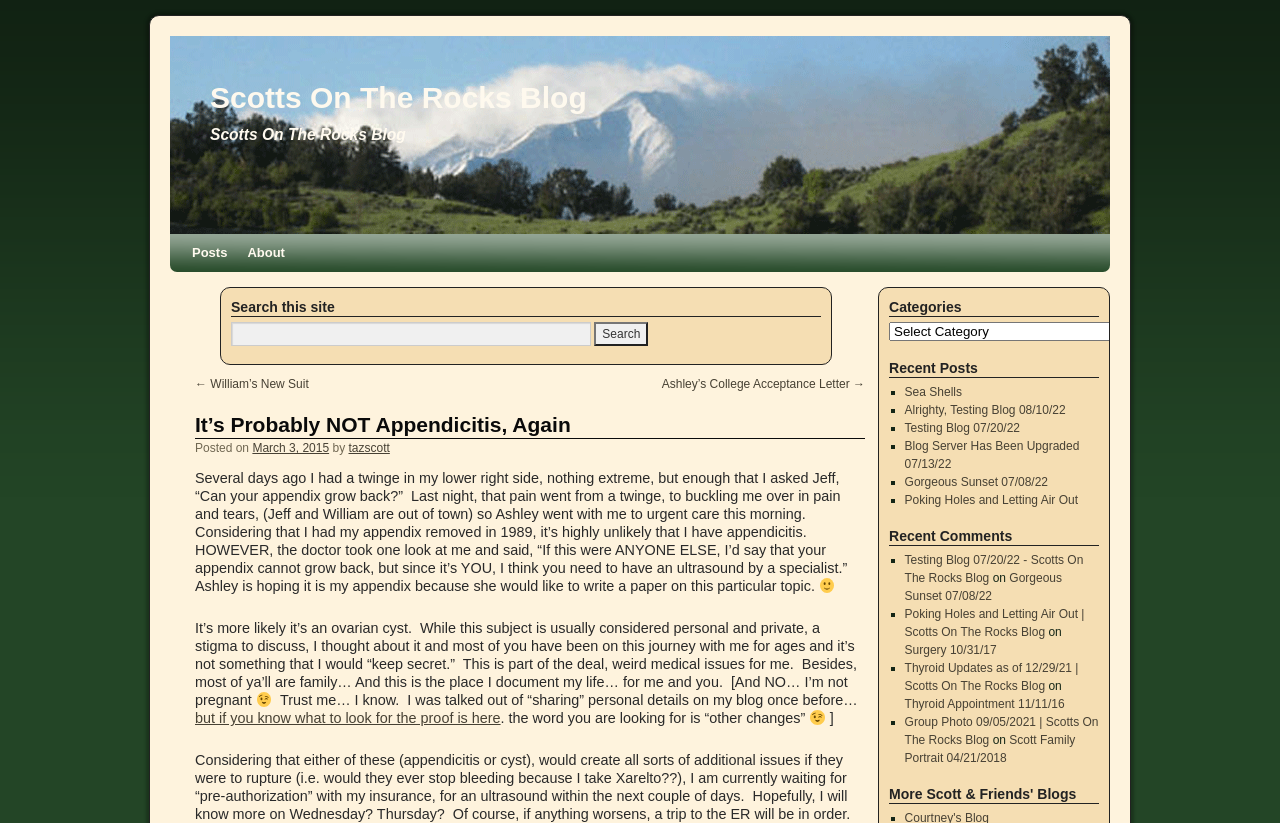Please identify the bounding box coordinates of the region to click in order to complete the given instruction: "View all posts". The coordinates should be four float numbers between 0 and 1, i.e., [left, top, right, bottom].

[0.142, 0.284, 0.185, 0.33]